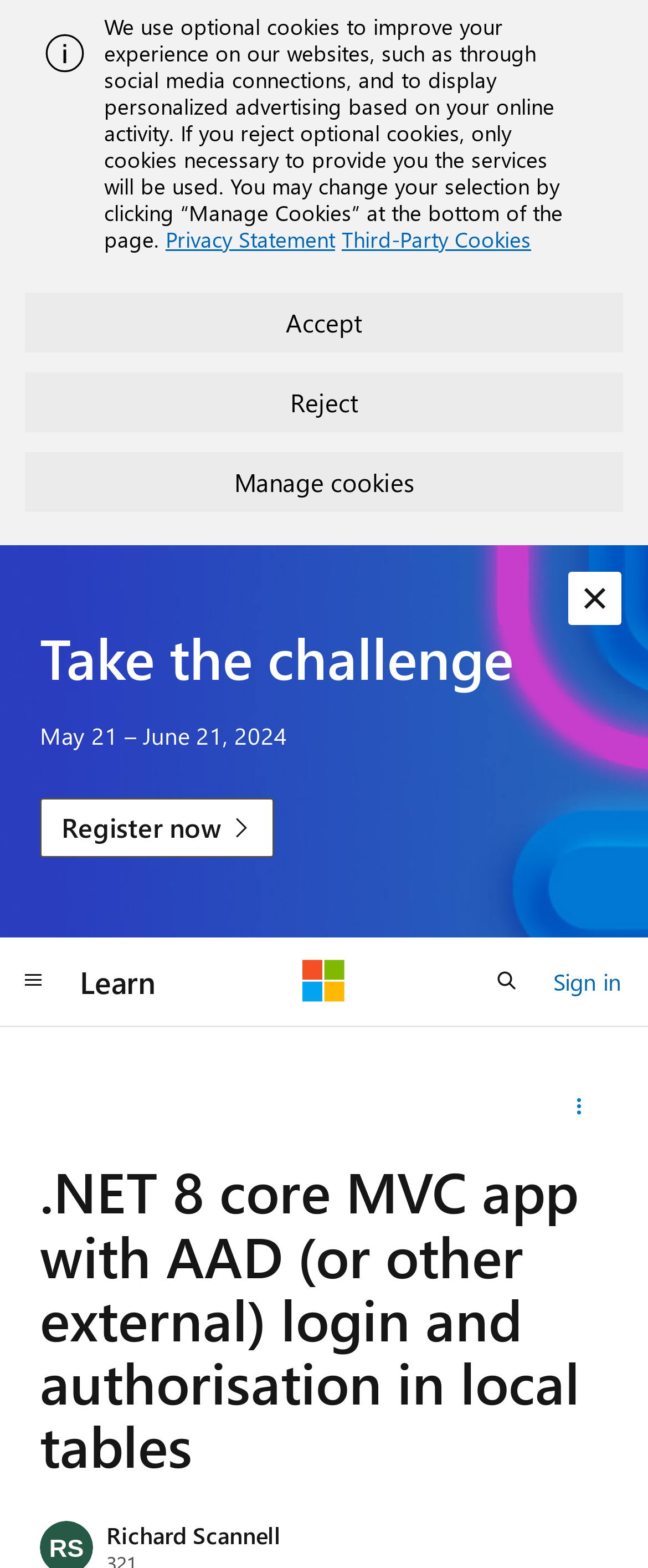Respond to the following question using a concise word or phrase: 
What is the date range of the challenge?

May 21 – June 21, 2024